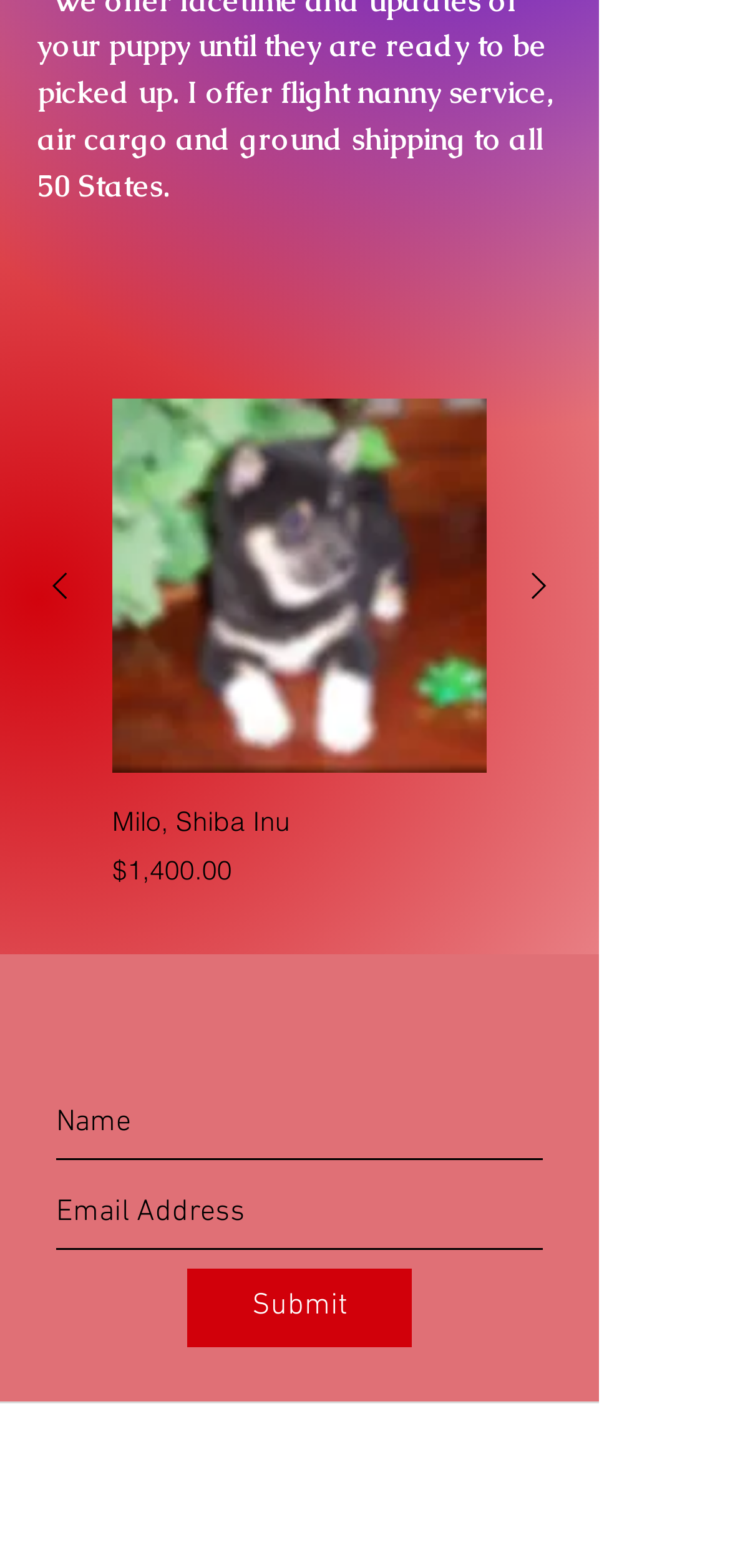Provide a one-word or brief phrase answer to the question:
What is the purpose of the 'Submit' button?

To submit form